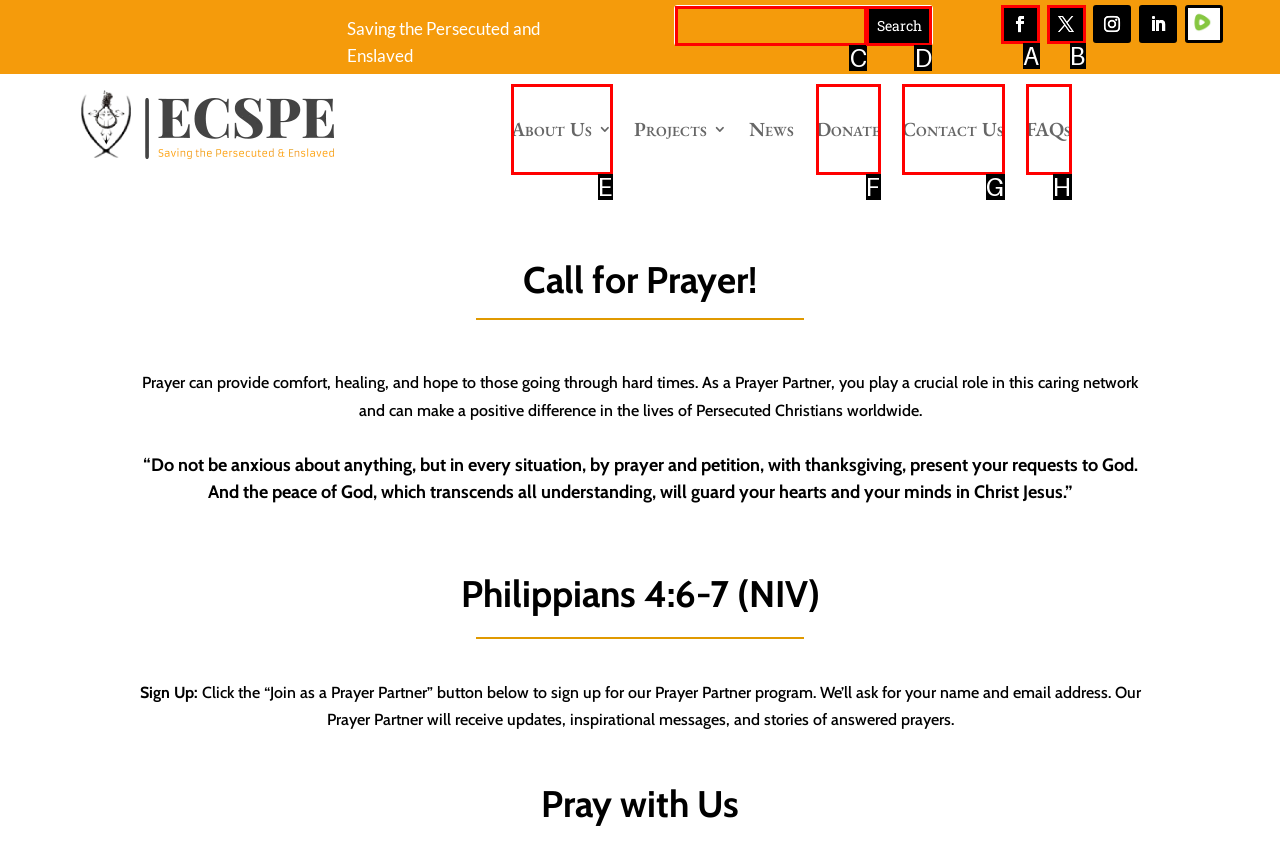Tell me the letter of the HTML element that best matches the description: Contact Us from the provided options.

G